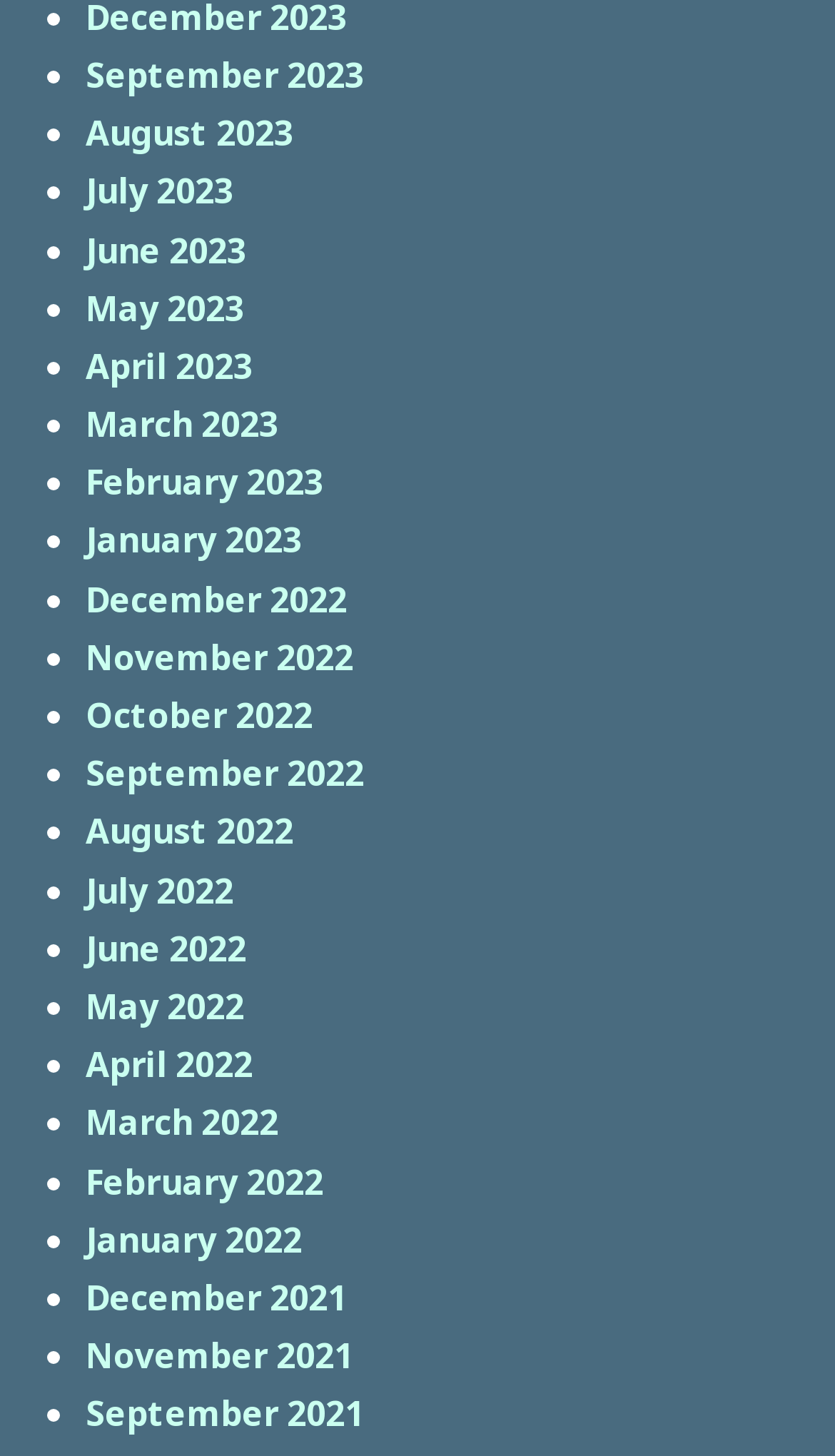Find the bounding box coordinates for the element described here: "April 2022".

[0.103, 0.715, 0.303, 0.747]